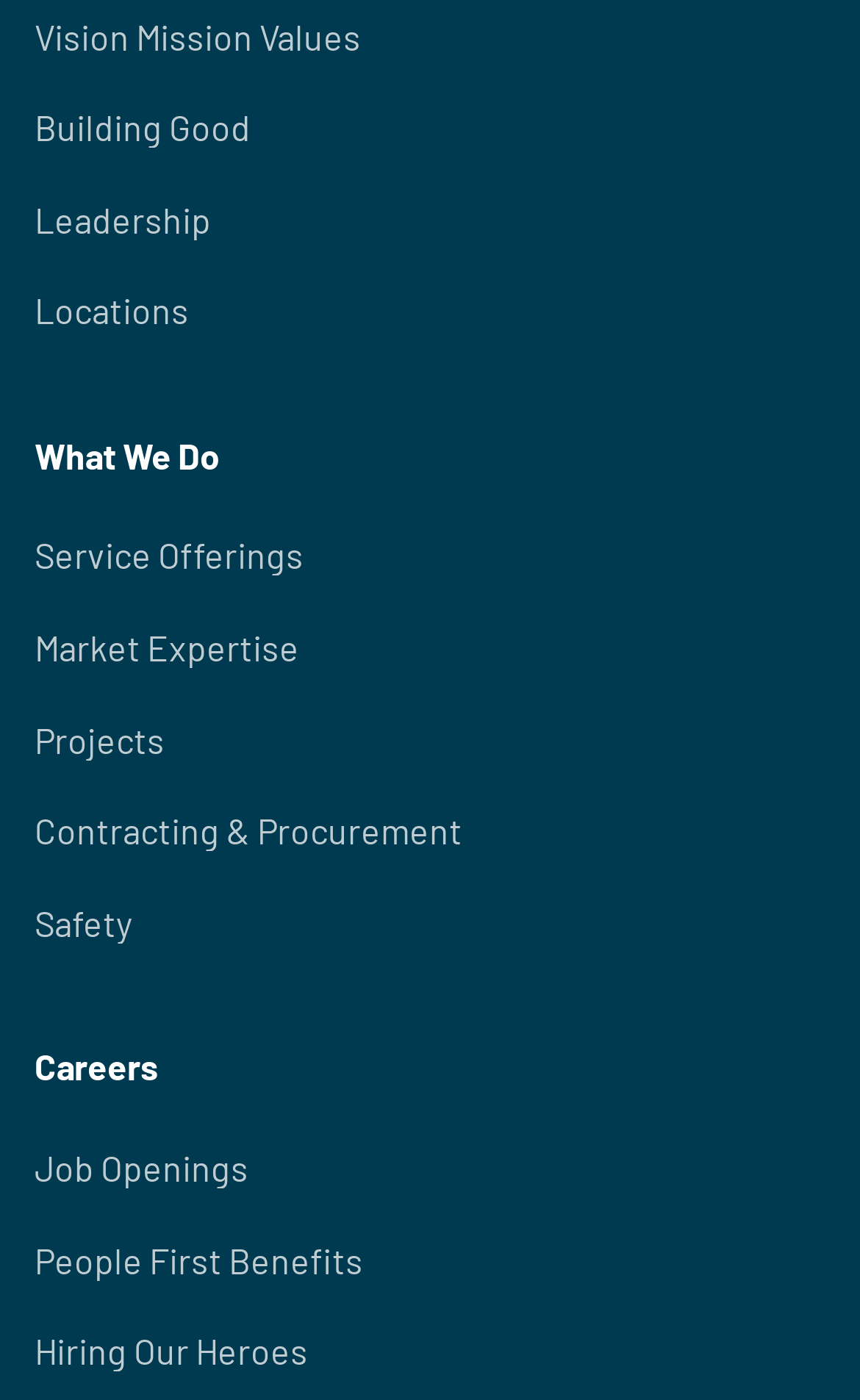Please answer the following question using a single word or phrase: 
What is the second link in the main menu?

Building Good